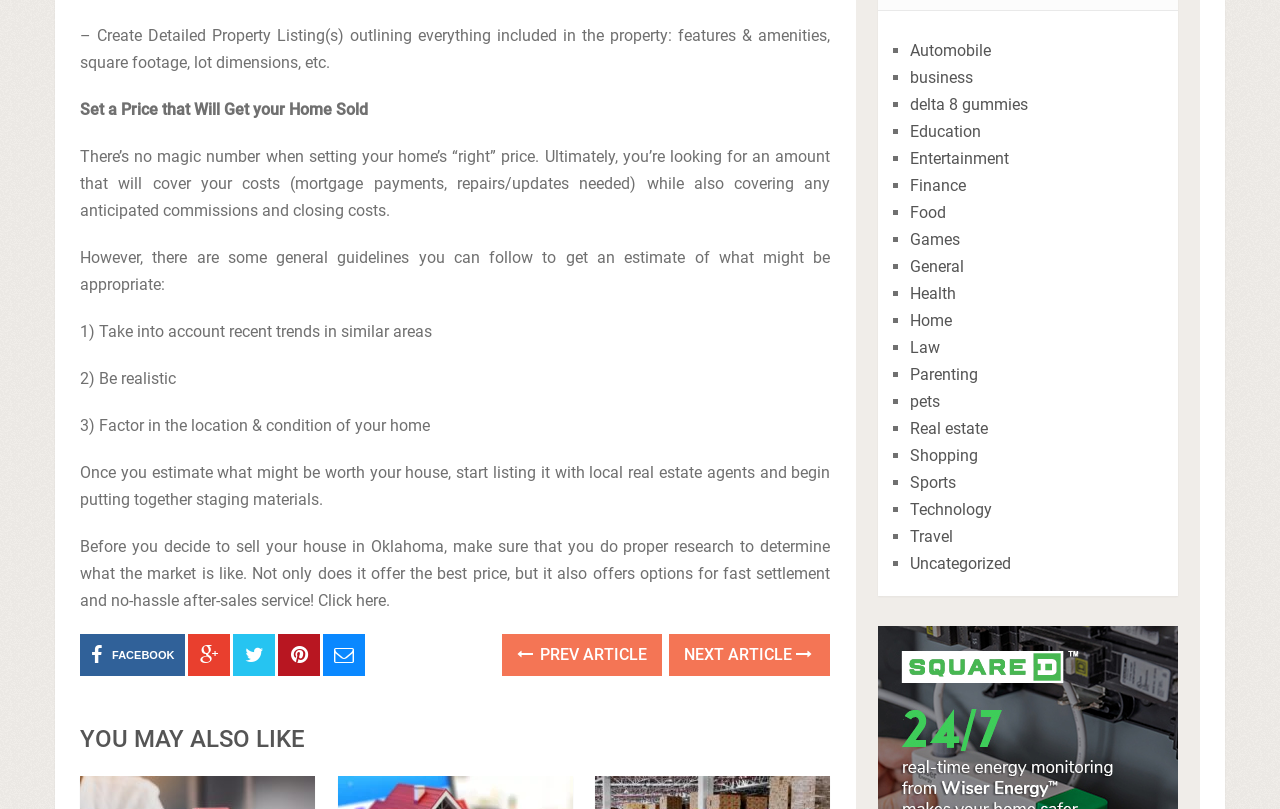Determine the bounding box coordinates for the region that must be clicked to execute the following instruction: "Explore the Real estate category".

[0.711, 0.518, 0.772, 0.541]